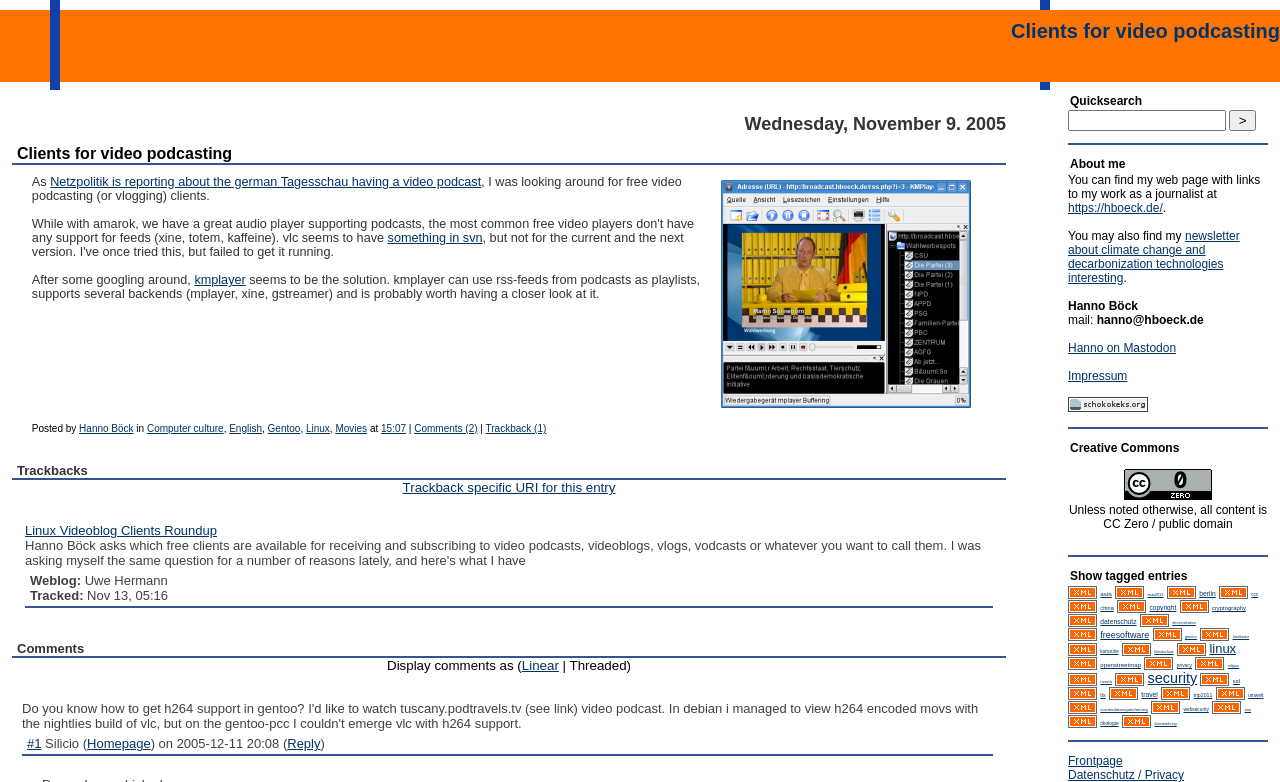Please determine the bounding box coordinates of the element's region to click in order to carry out the following instruction: "Enter your first name in the input field". The coordinates should be four float numbers between 0 and 1, i.e., [left, top, right, bottom].

None